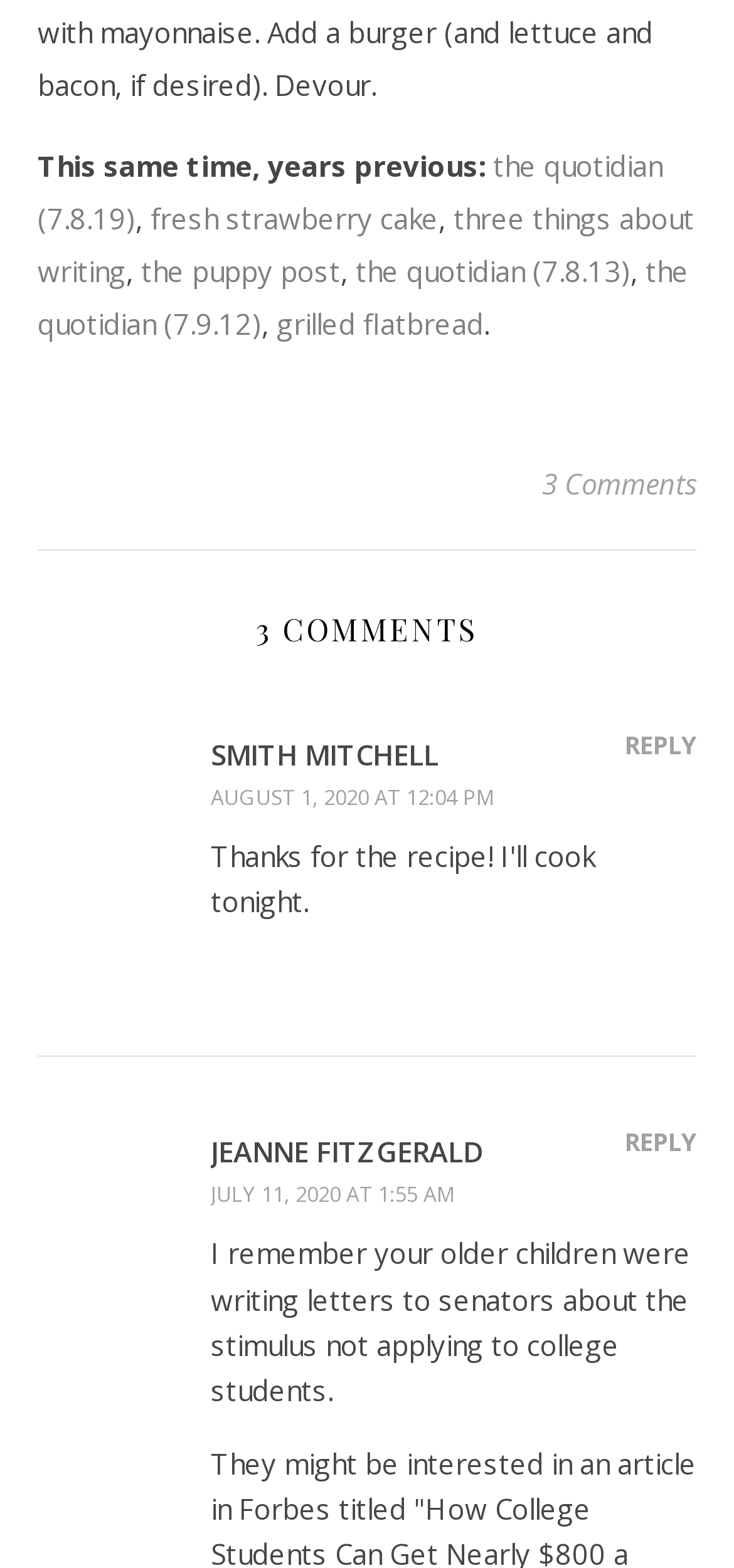Point out the bounding box coordinates of the section to click in order to follow this instruction: "Click the link to the quotidian (7.8.19)".

[0.051, 0.094, 0.903, 0.152]